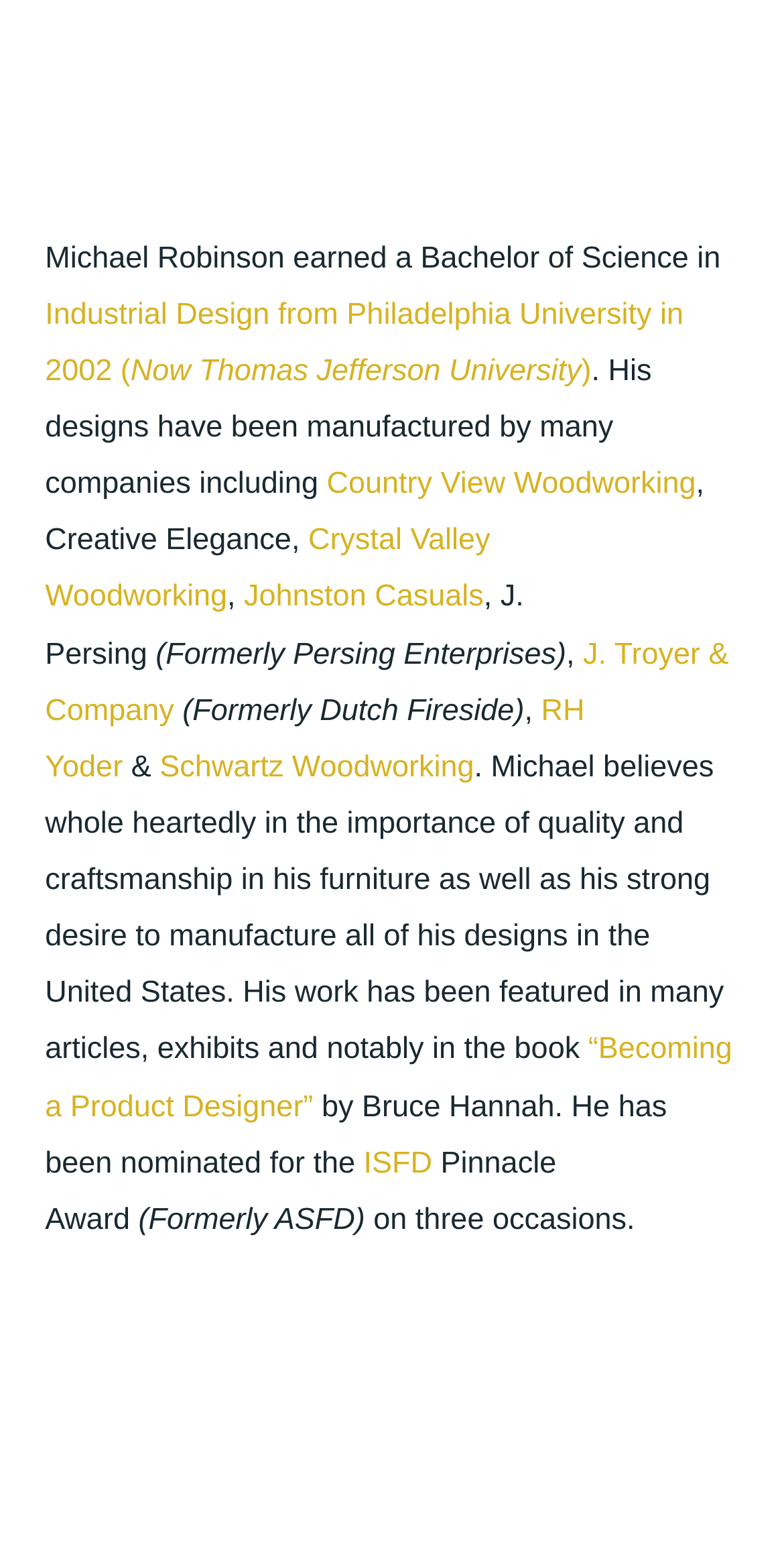Provide the bounding box coordinates for the UI element that is described by this text: "ISFD". The coordinates should be in the form of four float numbers between 0 and 1: [left, top, right, bottom].

[0.464, 0.737, 0.551, 0.759]